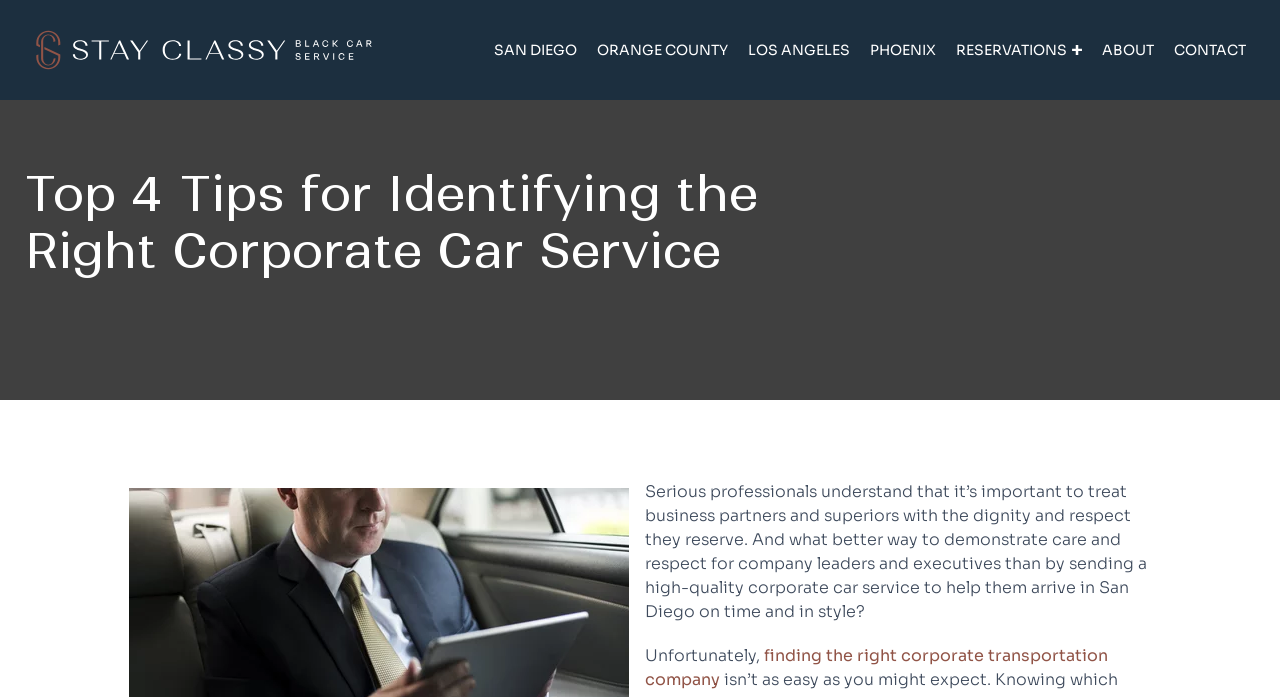Given the element description, predict the bounding box coordinates in the format (top-left x, top-left y, bottom-right x, bottom-right y), using floating point numbers between 0 and 1: Contact

[0.909, 0.0, 0.981, 0.143]